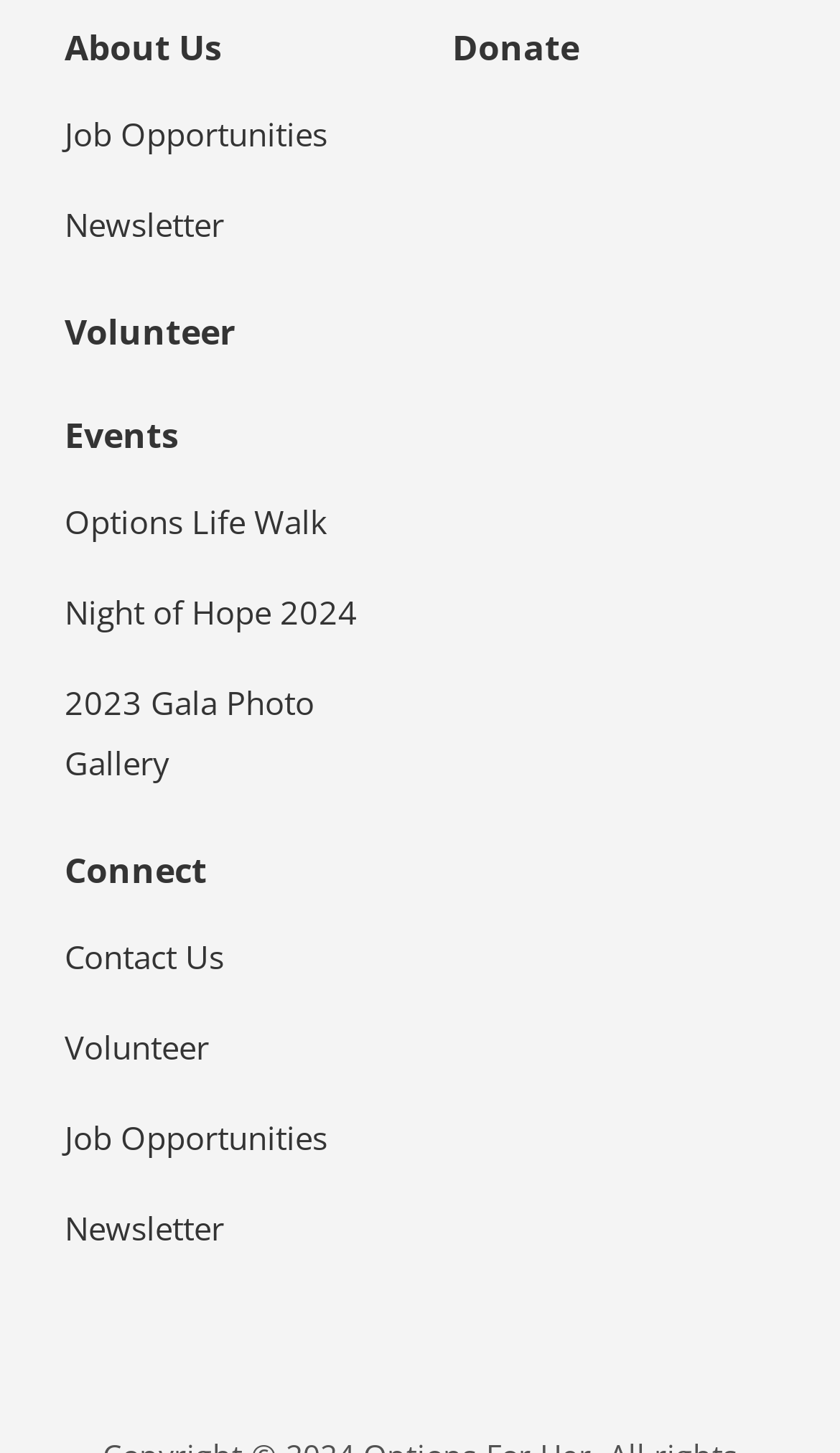Identify the bounding box for the UI element specified in this description: "Options Life Walk". The coordinates must be four float numbers between 0 and 1, formatted as [left, top, right, bottom].

[0.077, 0.335, 0.39, 0.382]